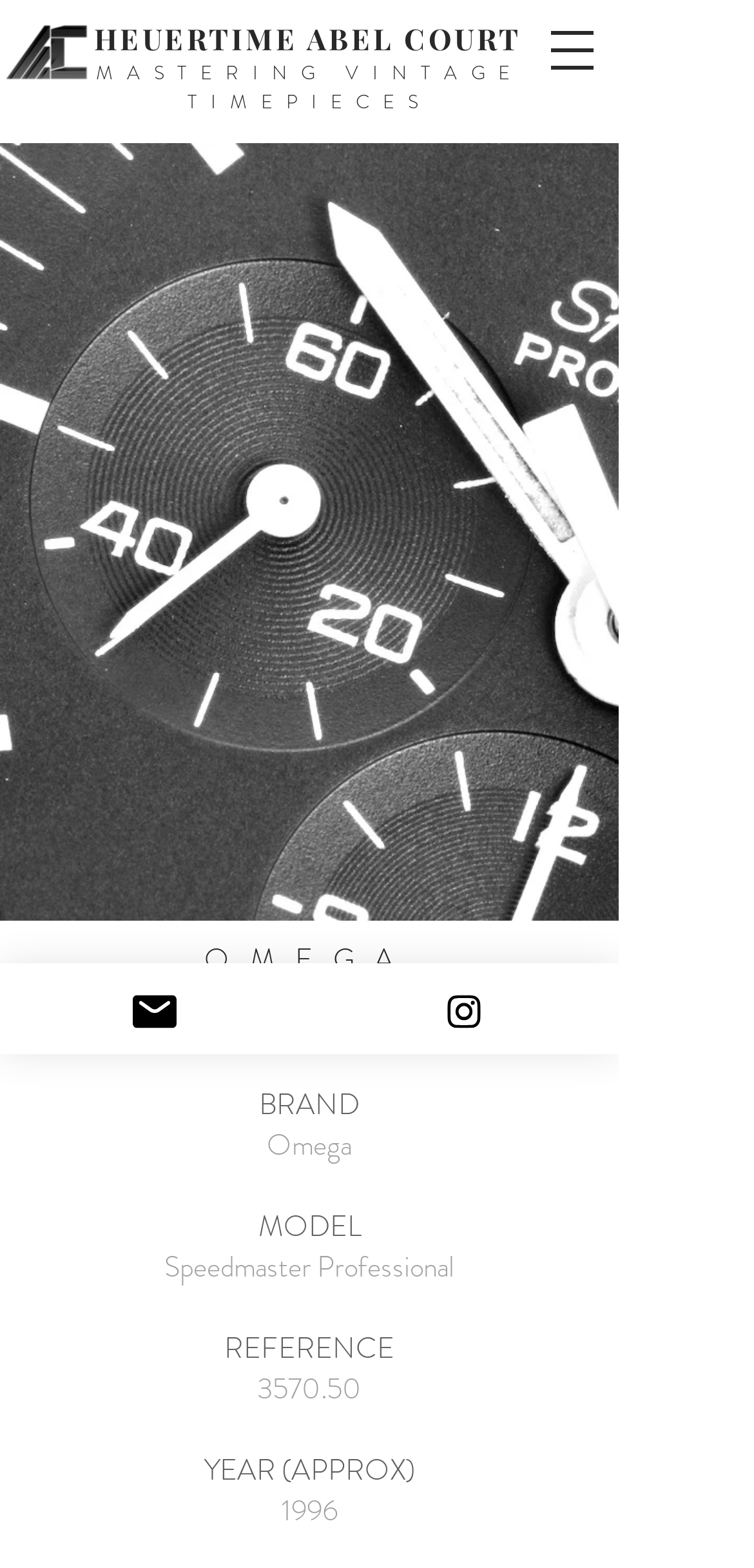What is the approximate year of the watch?
Please respond to the question thoroughly and include all relevant details.

I found the approximate year of the watch by examining the static text elements on the webpage. I saw the text 'YEAR (APPROX)' and its corresponding value '1996'.